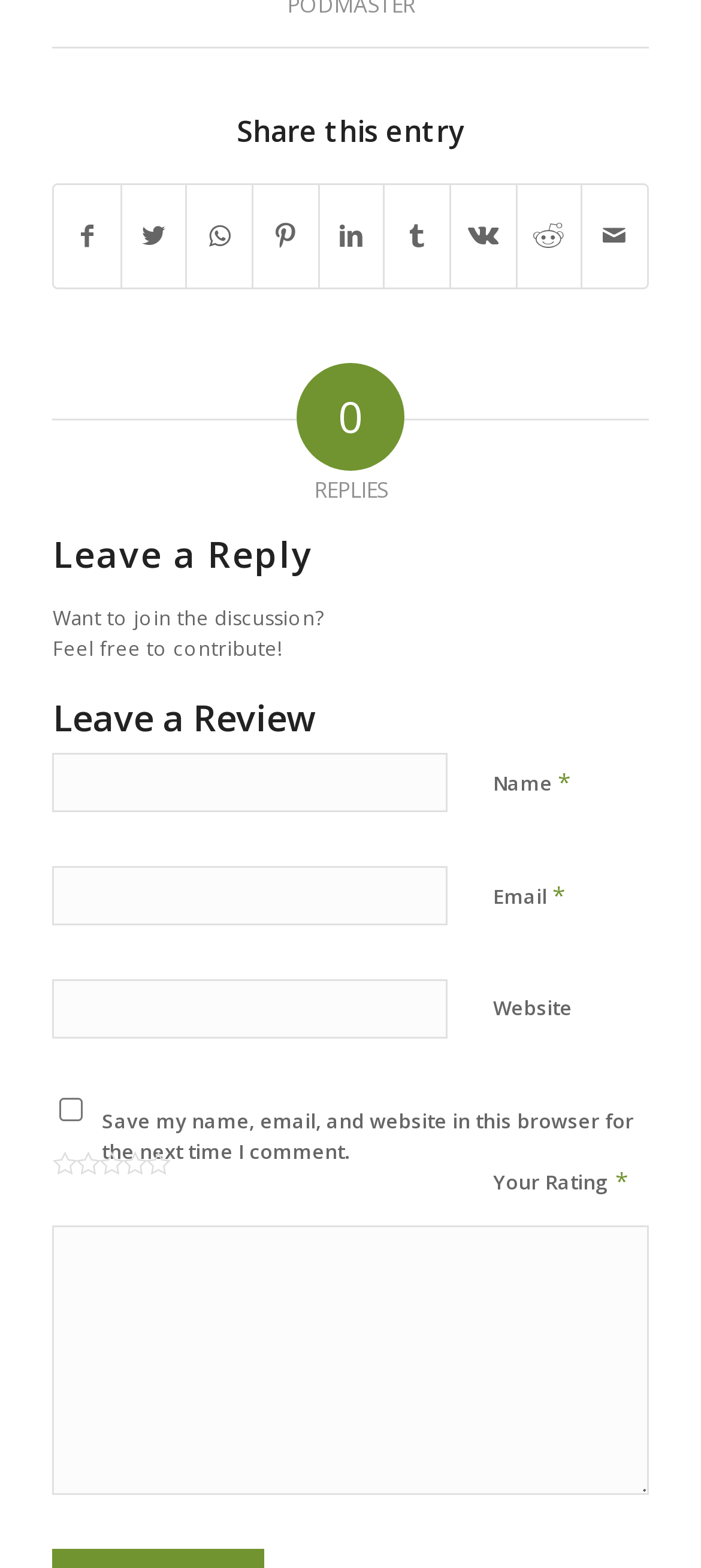Find and indicate the bounding box coordinates of the region you should select to follow the given instruction: "Get answers to frequently asked questions".

None